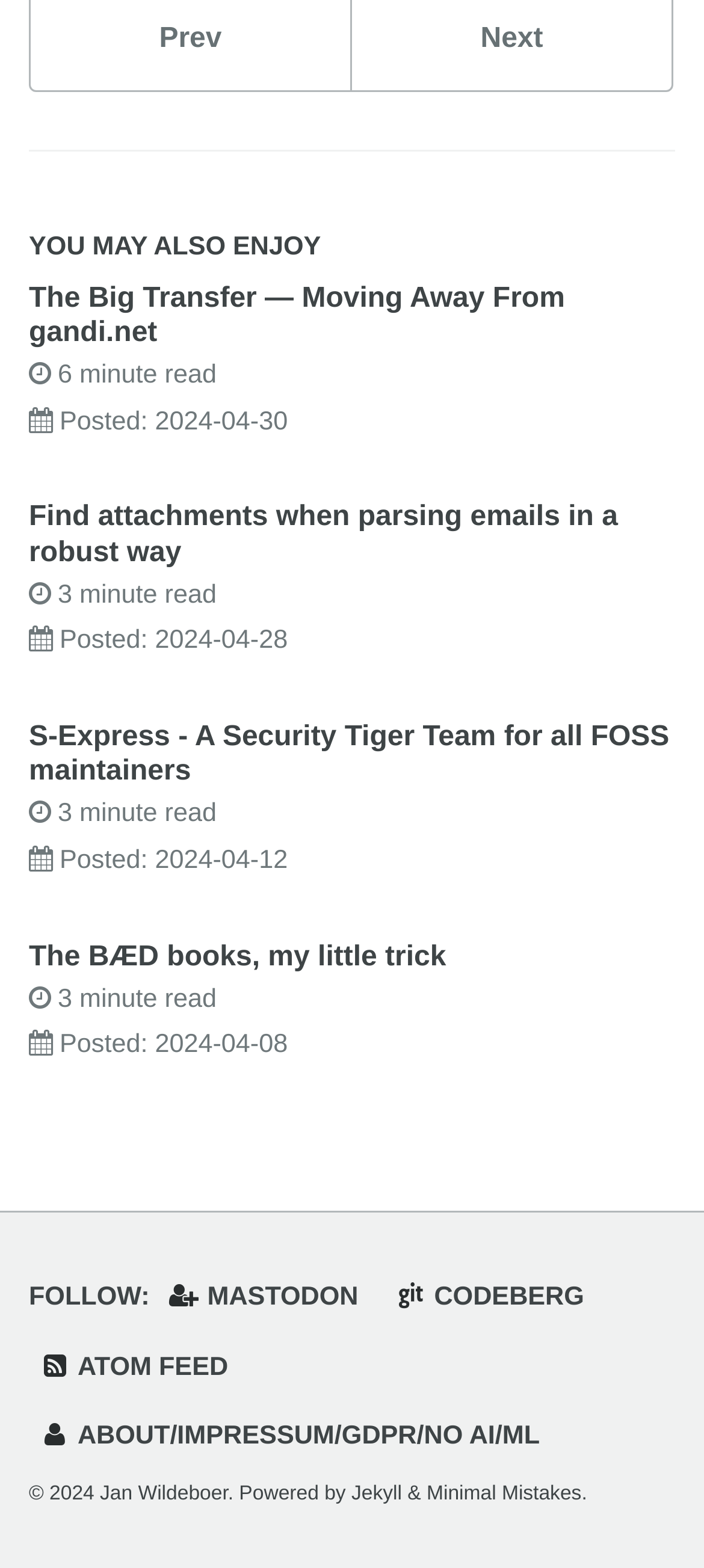Please identify the bounding box coordinates of the element on the webpage that should be clicked to follow this instruction: "Learn more about the author on About/Impressum/GDPR/NO AI/ML page". The bounding box coordinates should be given as four float numbers between 0 and 1, formatted as [left, top, right, bottom].

[0.054, 0.907, 0.793, 0.926]